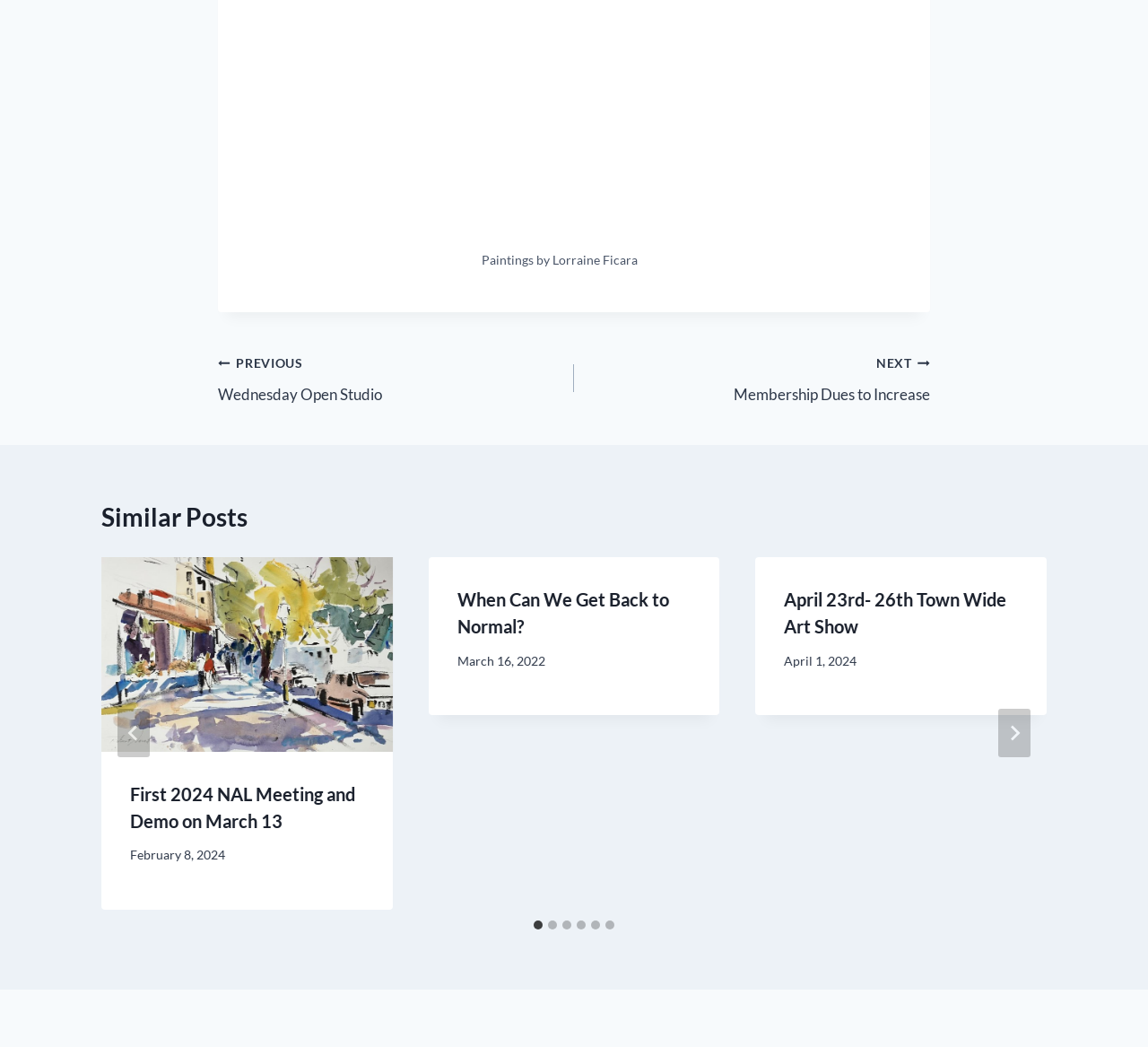Provide the bounding box coordinates for the UI element that is described as: "PreviousWednesday Open Studio".

[0.19, 0.334, 0.5, 0.388]